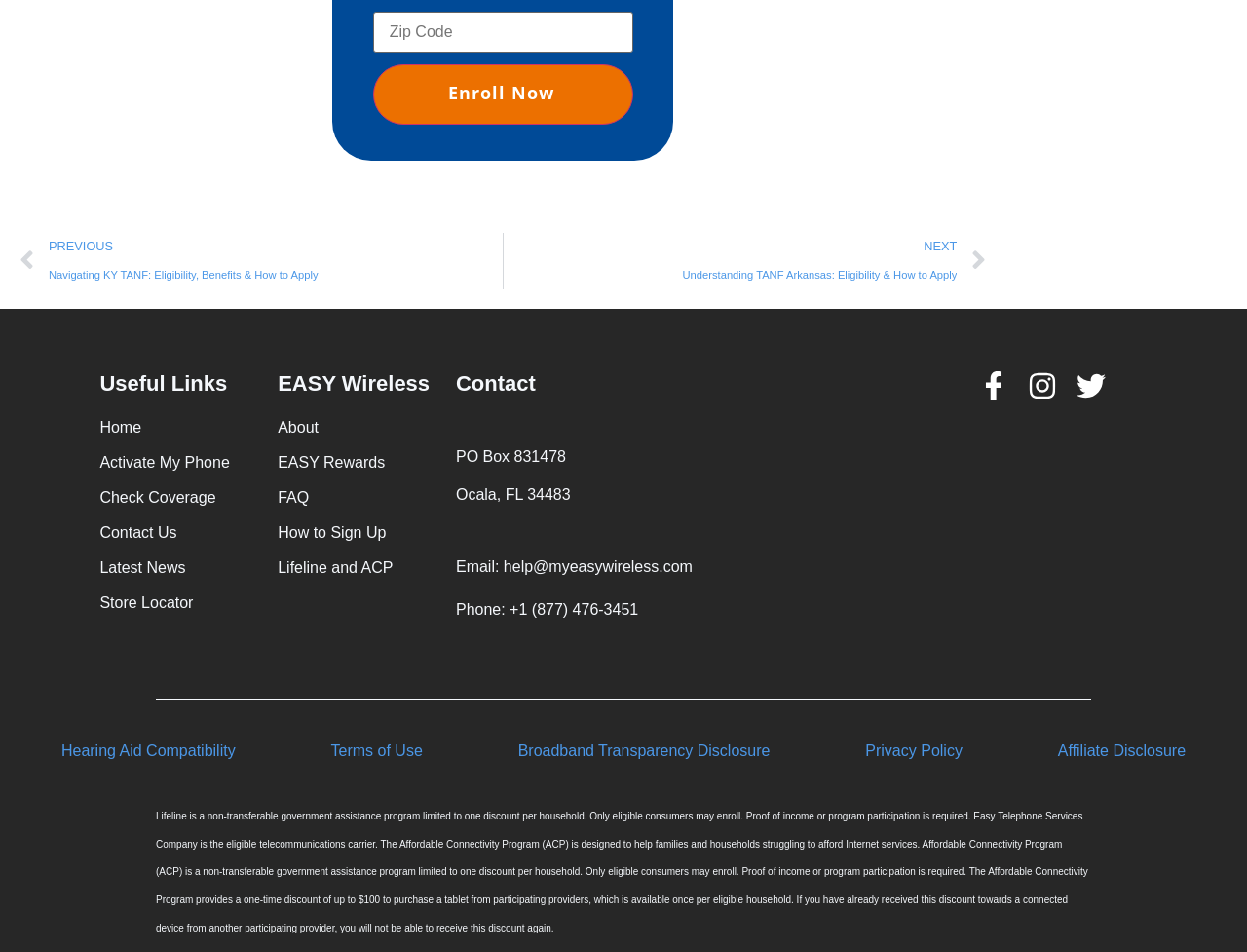Provide a one-word or one-phrase answer to the question:
How many social media links are present on the webpage?

3